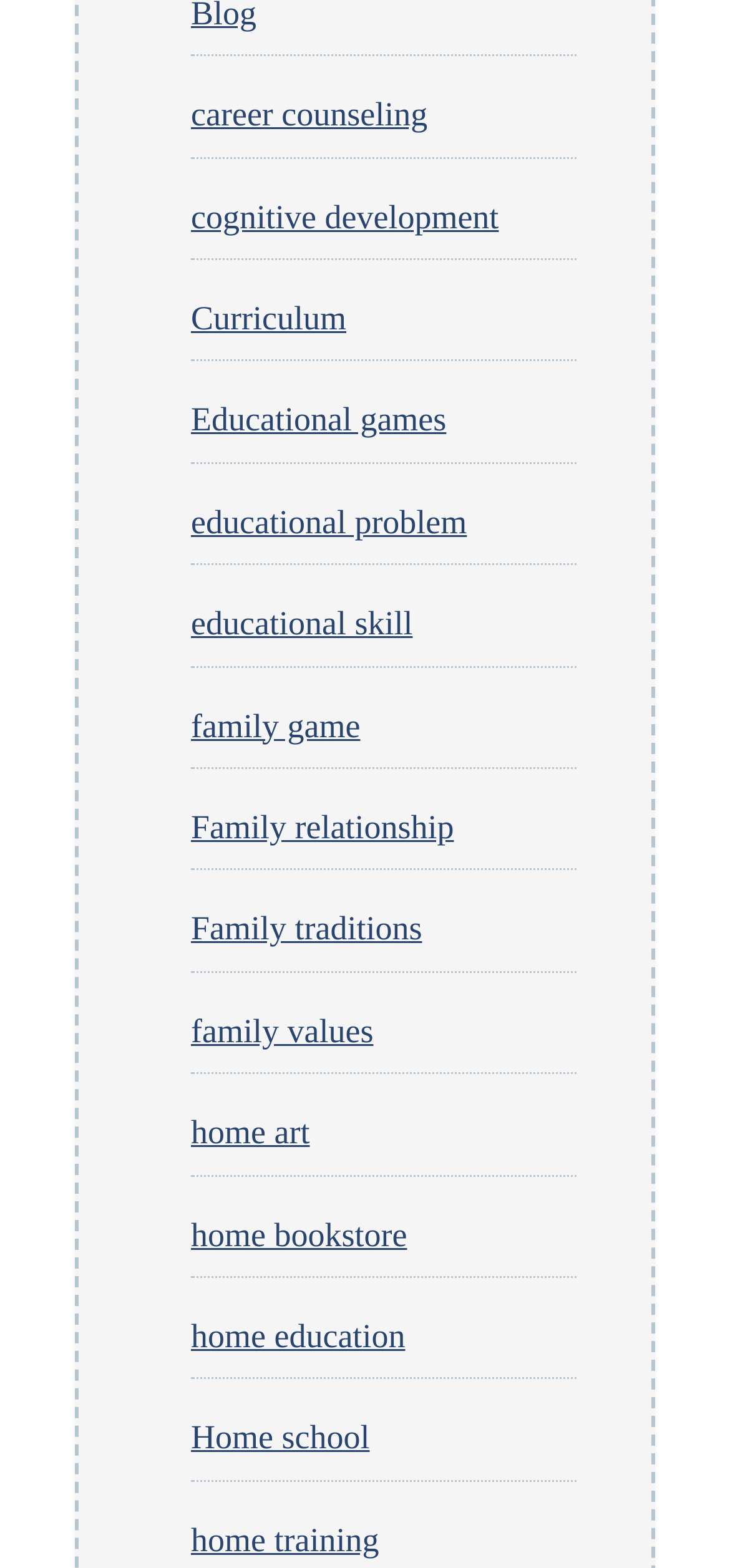Using the element description: "Curriculum", determine the bounding box coordinates. The coordinates should be in the format [left, top, right, bottom], with values between 0 and 1.

[0.262, 0.191, 0.474, 0.215]